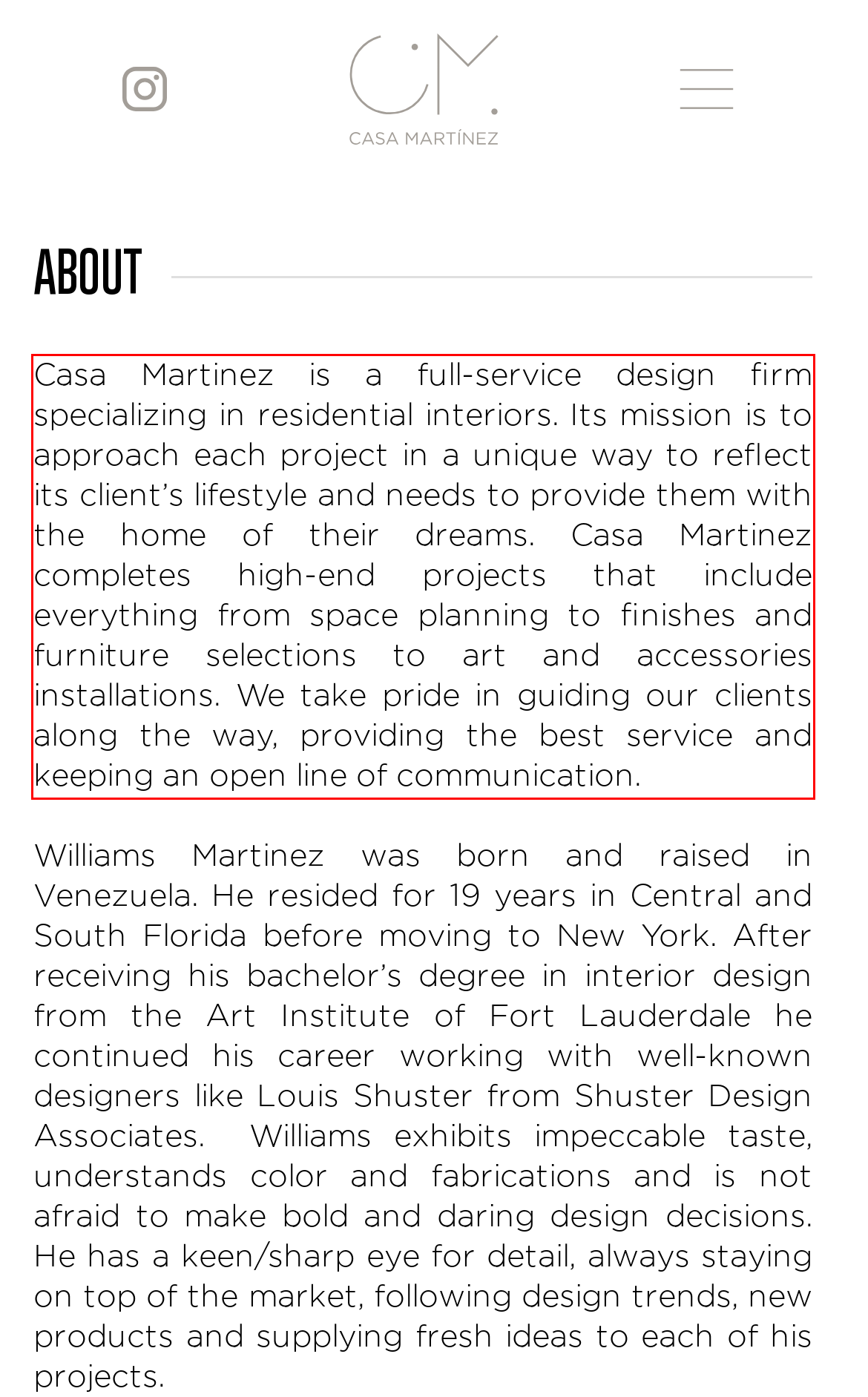Please look at the screenshot provided and find the red bounding box. Extract the text content contained within this bounding box.

Casa Martinez is a full-service design firm specializing in residential interiors. Its mission is to approach each project in a unique way to reflect its client’s lifestyle and needs to provide them with the home of their dreams. Casa Martinez completes high-end projects that include everything from space planning to finishes and furniture selections to art and accessories installations. We take pride in guiding our clients along the way, providing the best service and keeping an open line of communication.